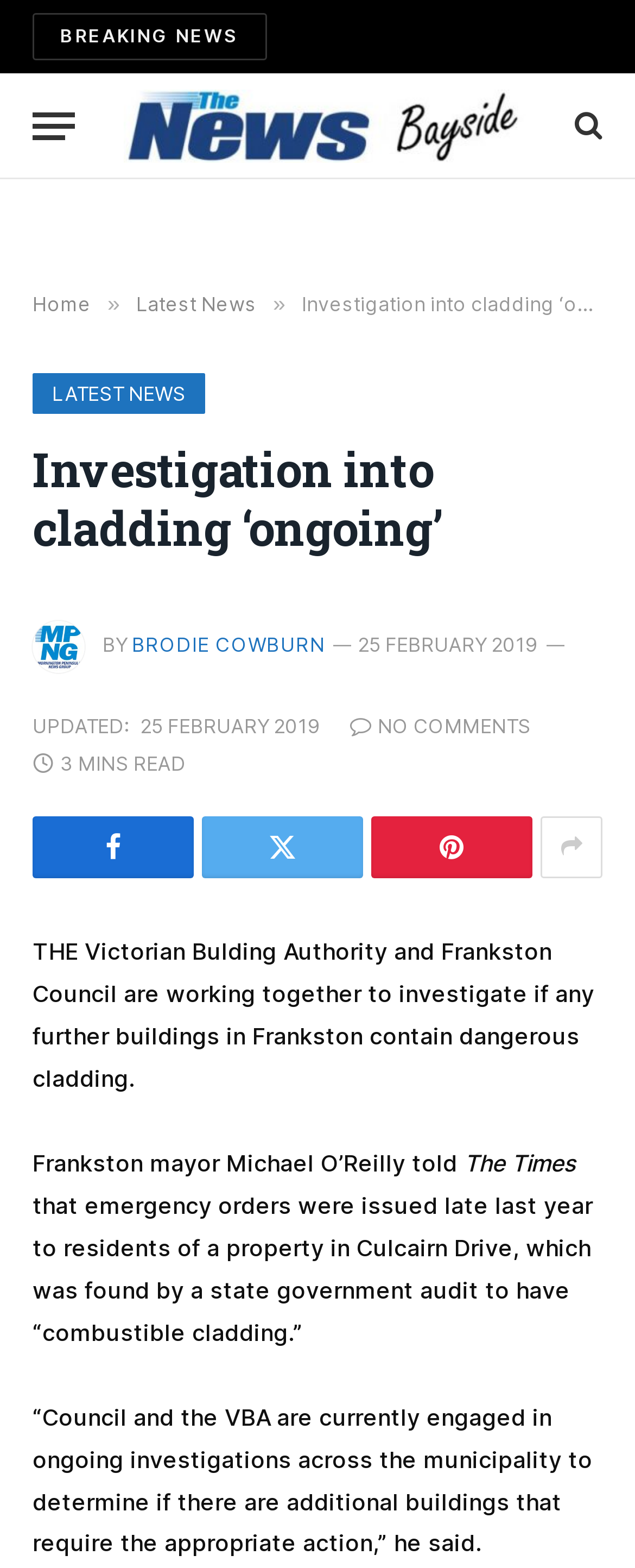How long does it take to read the article?
Carefully analyze the image and provide a detailed answer to the question.

The webpage displays '3 MINS READ' which indicates that it takes approximately 3 minutes to read the article.